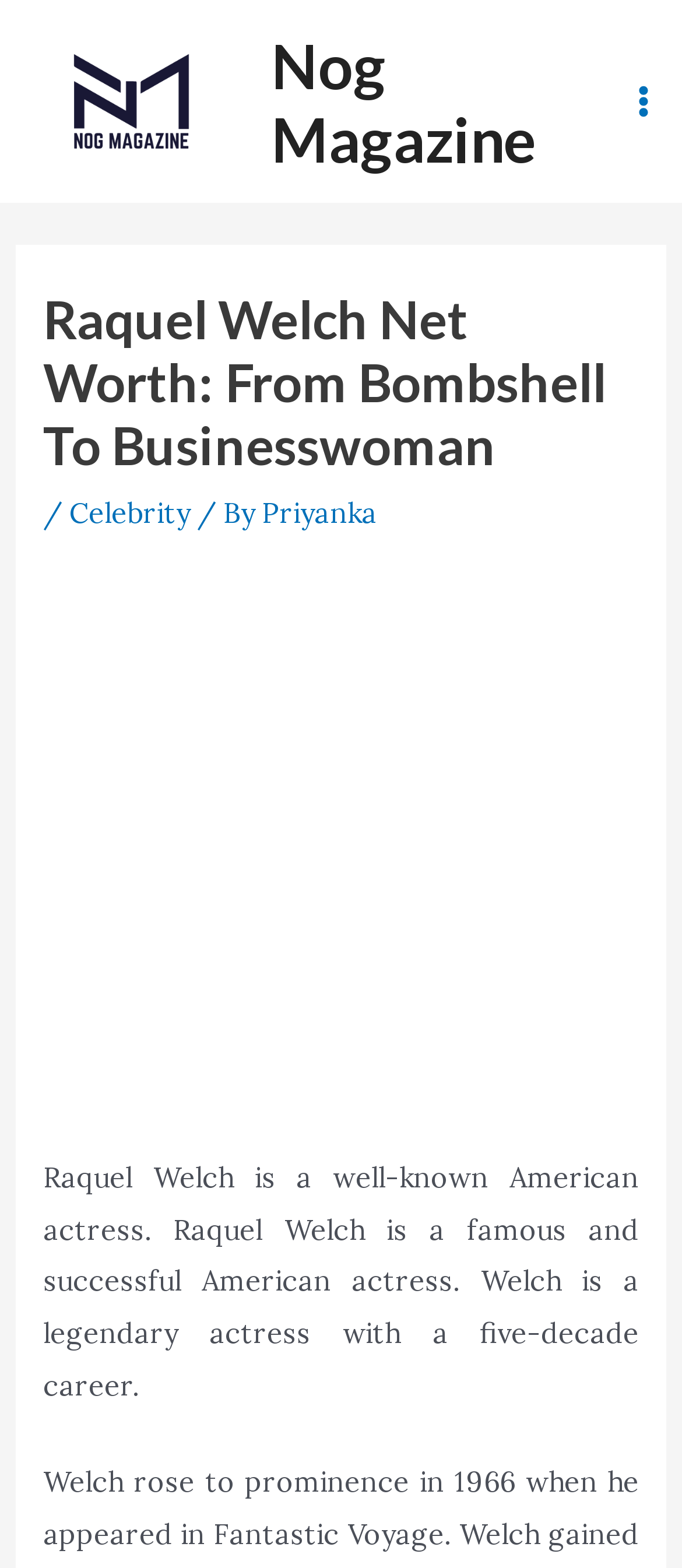What is the duration of Raquel Welch's career?
Please look at the screenshot and answer in one word or a short phrase.

Five decades